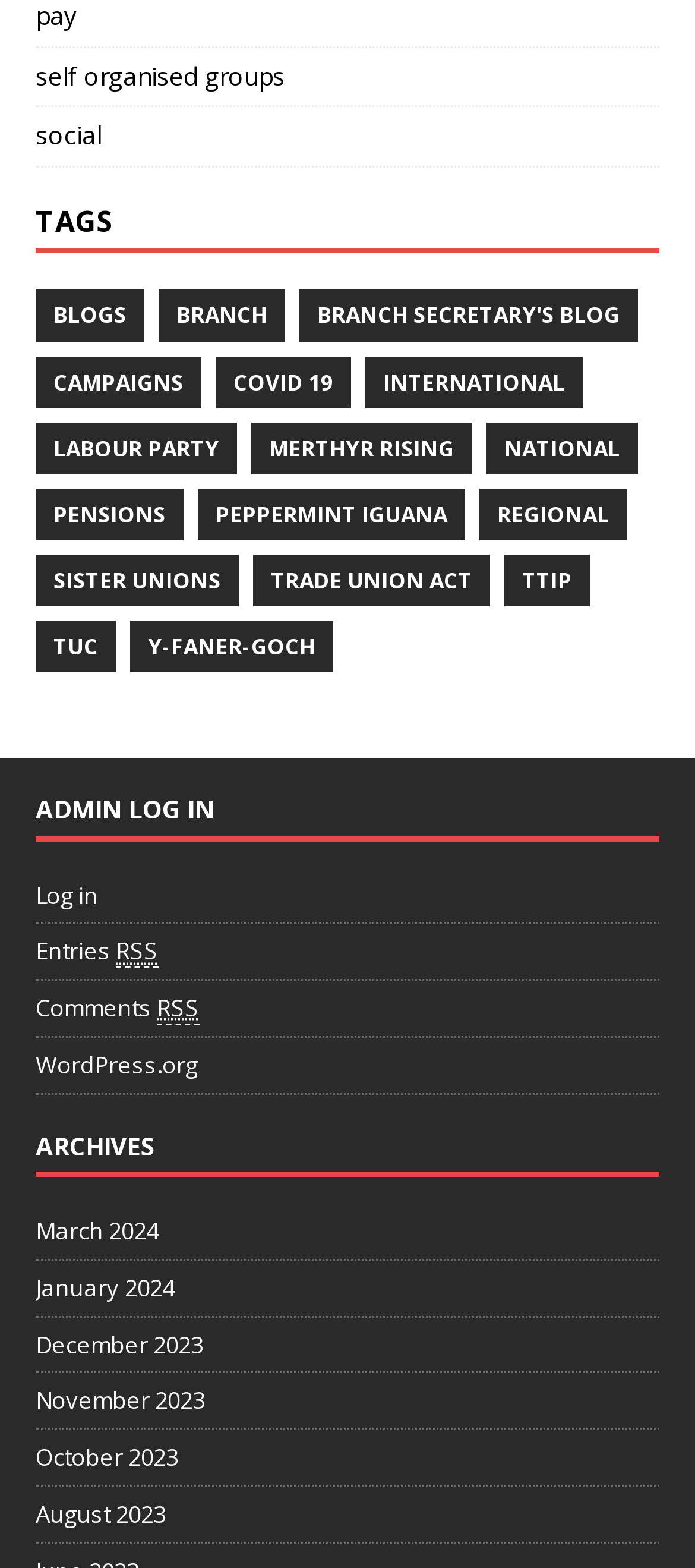How many RSS links are there?
Please interpret the details in the image and answer the question thoroughly.

I searched for links with 'RSS' in their text and found two links: 'Entries RSS' and 'Comments RSS'.